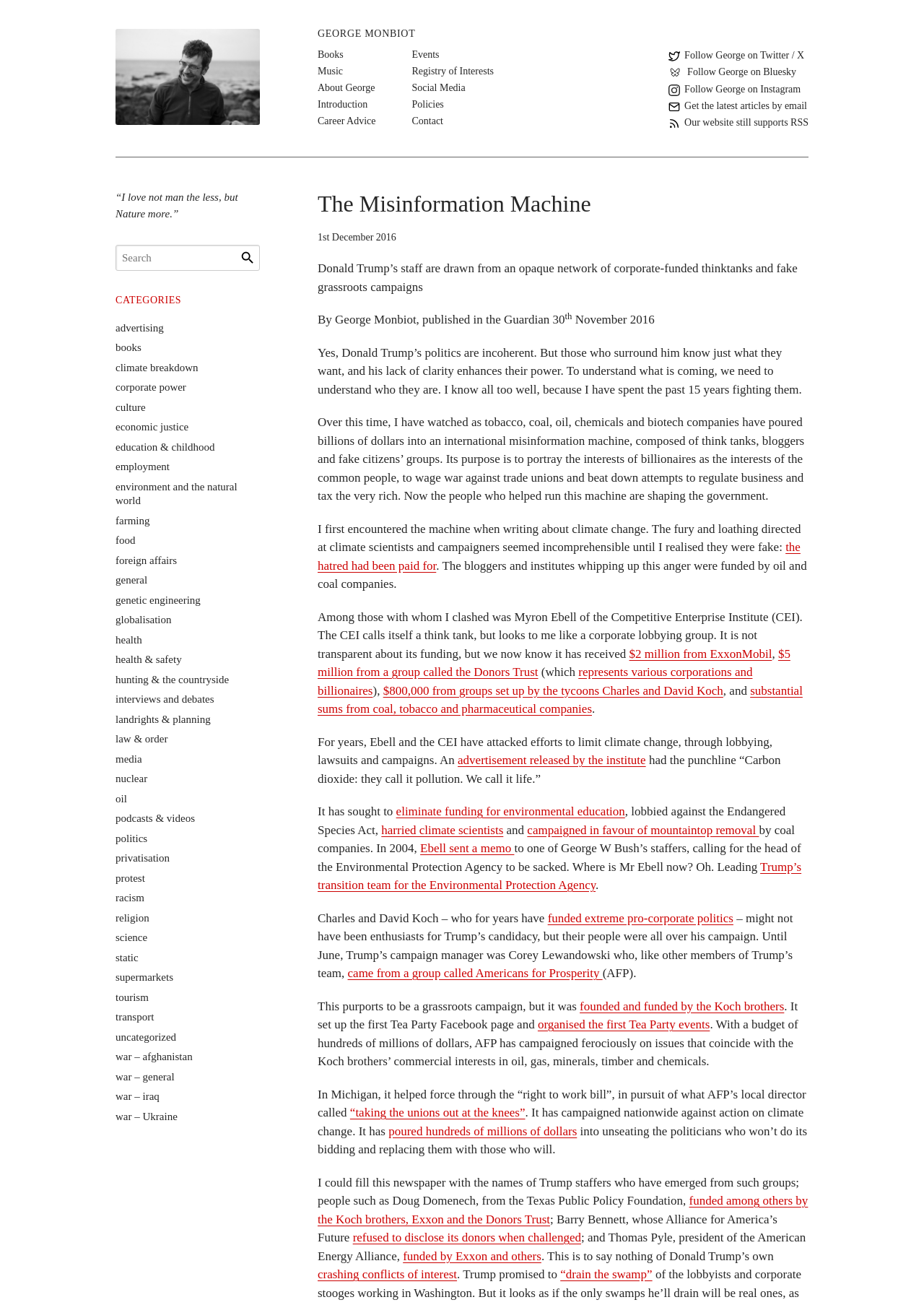Please identify the bounding box coordinates of the area that needs to be clicked to fulfill the following instruction: "Check the Registry of Interests."

[0.446, 0.049, 0.534, 0.06]